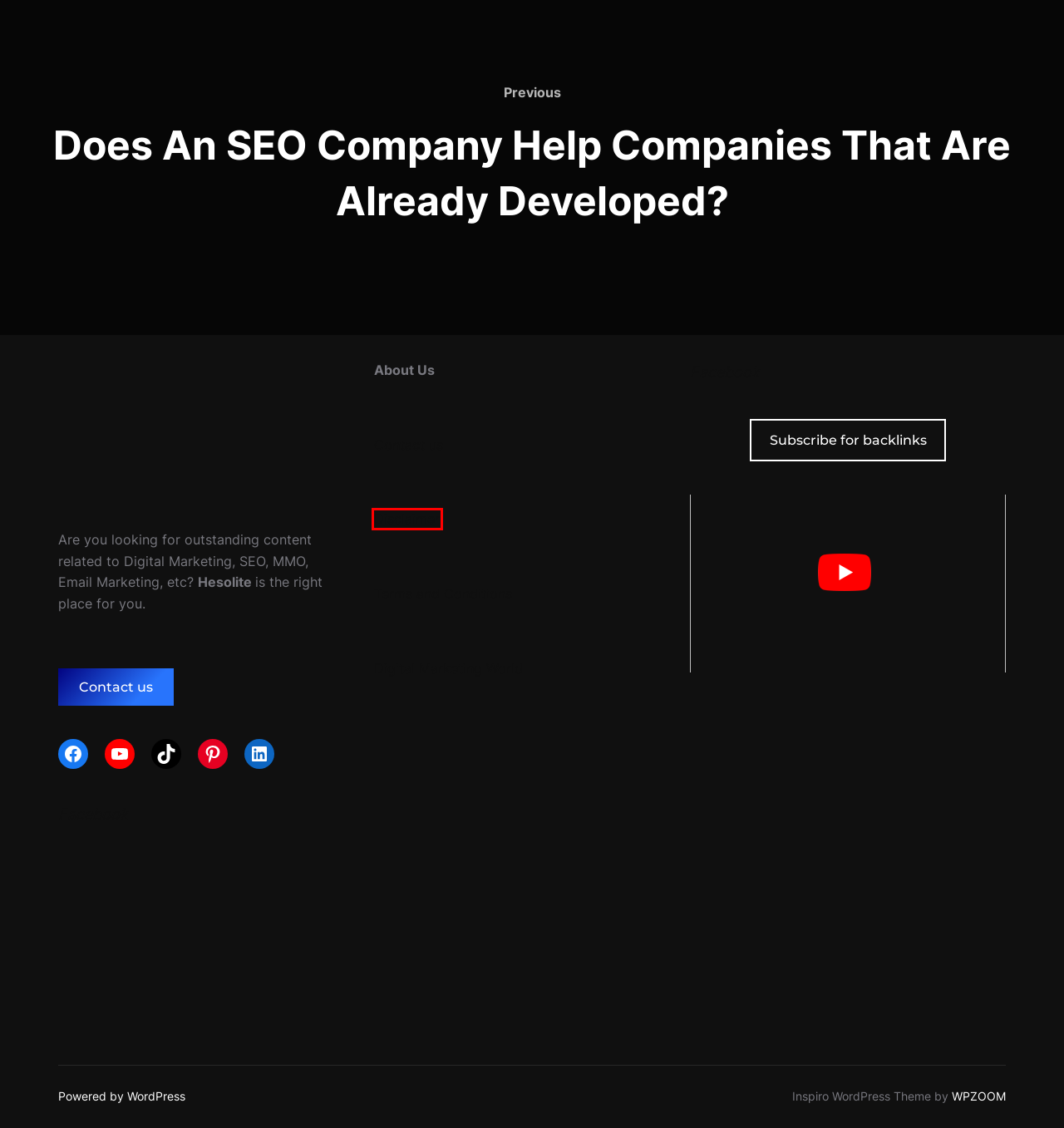Examine the screenshot of a webpage with a red bounding box around a UI element. Your task is to identify the webpage description that best corresponds to the new webpage after clicking the specified element. The given options are:
A. Top 10 Ways To Make Money Online In 2022 | Hesolite
B. Contact Us | Hesolite
C. Disclaimer | Hesolite
D. Talk To The Tech: Get Found With Voice Search Optimization  | Hesolite
E. Digital Marketing Articles | Hesolite
F. Terms And Conditions | Hesolite
G. Blog Tool, Publishing Platform, and CMS – WordPress.org
H. Does An SEO Company Help Companies That Are Already Developed? | Hesolite

C